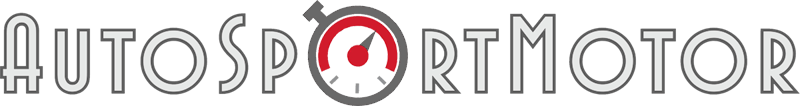Elaborate on all the elements present in the image.

The image features the logo of "AutoSportMotor," a brand associated with automotive news and insights. The logo prominently showcases the name "AutoSportMotor" in stylized typography, combining bold lettering with a modern design aesthetic. To the left, there is a graphic element resembling a speedometer, complete with a red accent, which signifies speed and precision, aligning with themes of performance and dynamics in the automotive industry. This logo likely serves as a central branding element for the website, drawing attention to the brand’s identity and expertise in the motorsport and automotive sectors.